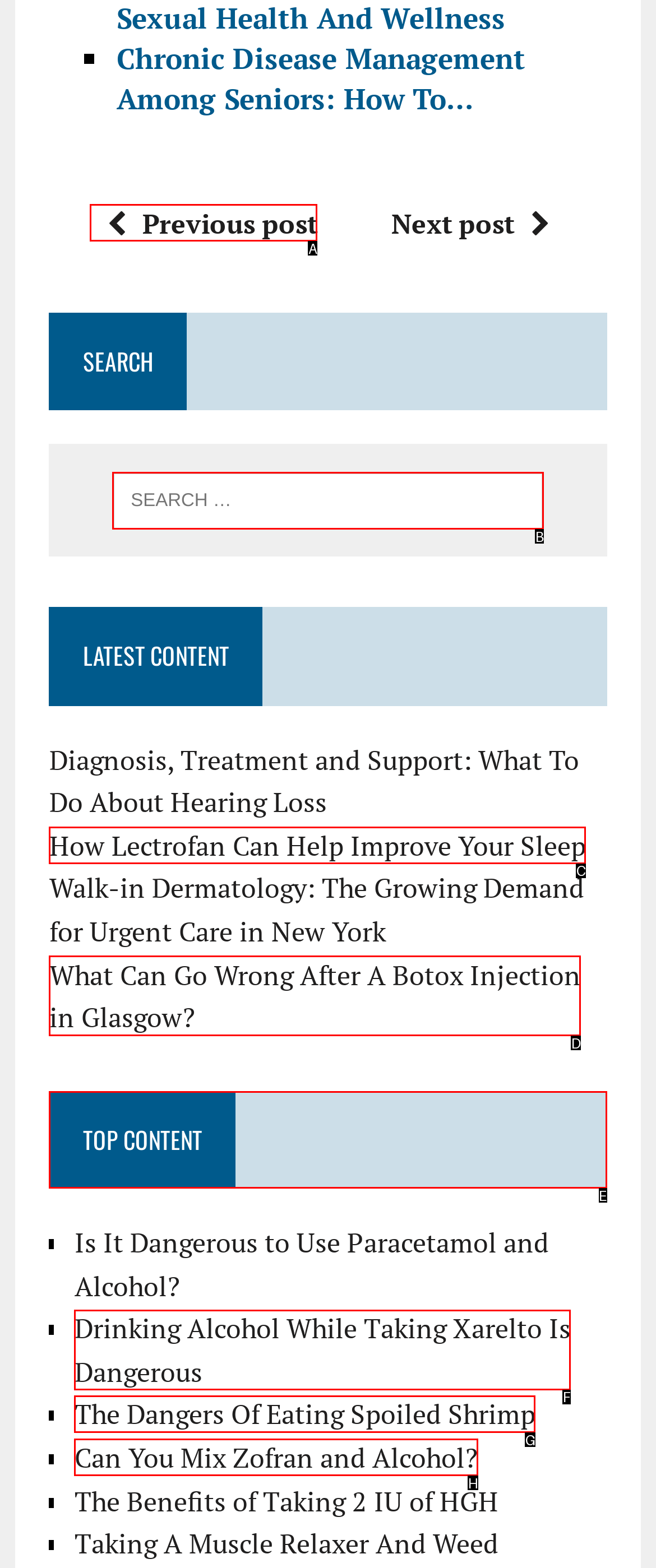Point out the specific HTML element to click to complete this task: Explore the top content Reply with the letter of the chosen option.

E